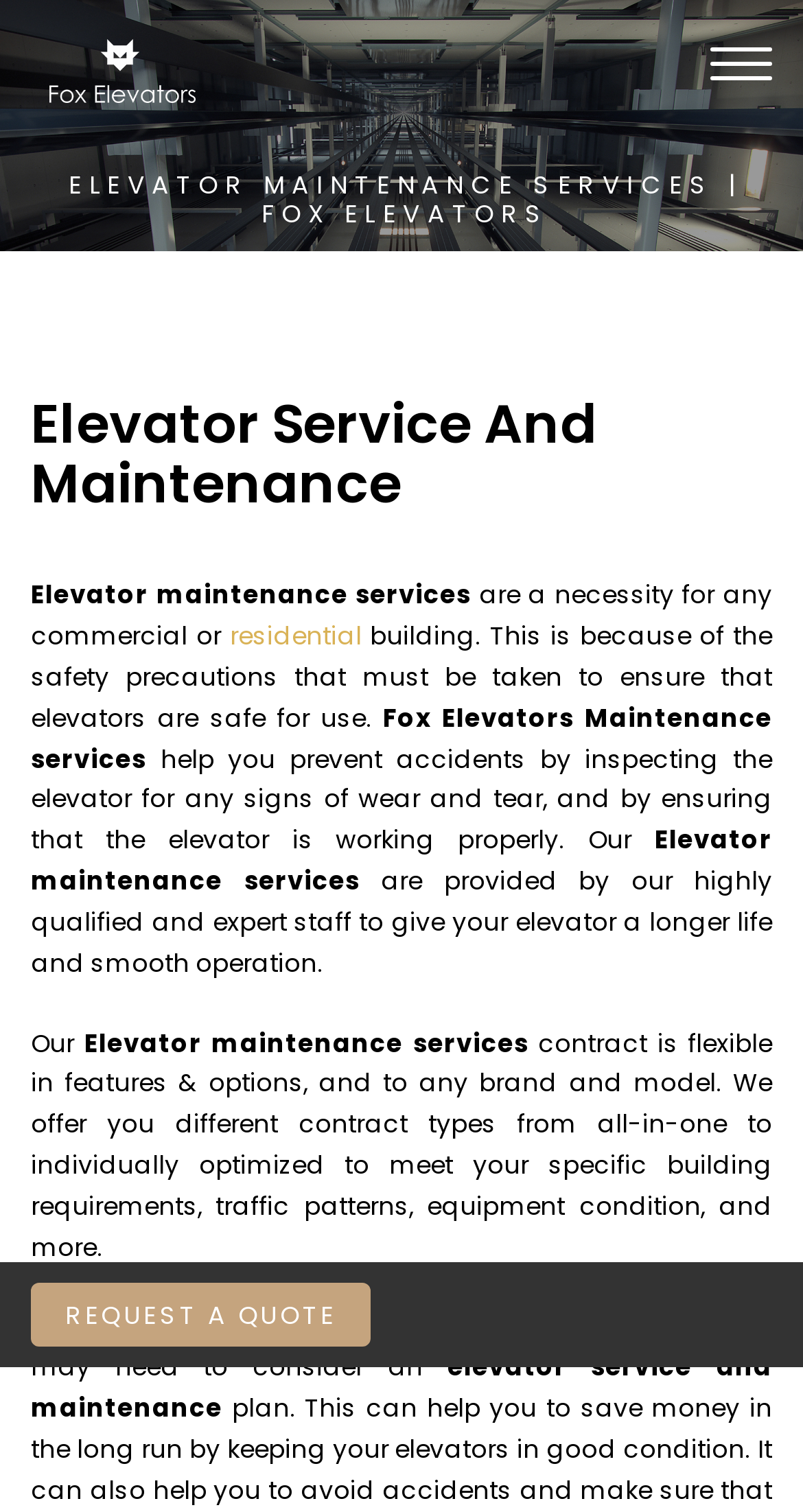Identify and provide the bounding box coordinates of the UI element described: "alt="foxwebsite.png"". The coordinates should be formatted as [left, top, right, bottom], with each number being a float between 0 and 1.

[0.062, 0.025, 0.243, 0.068]